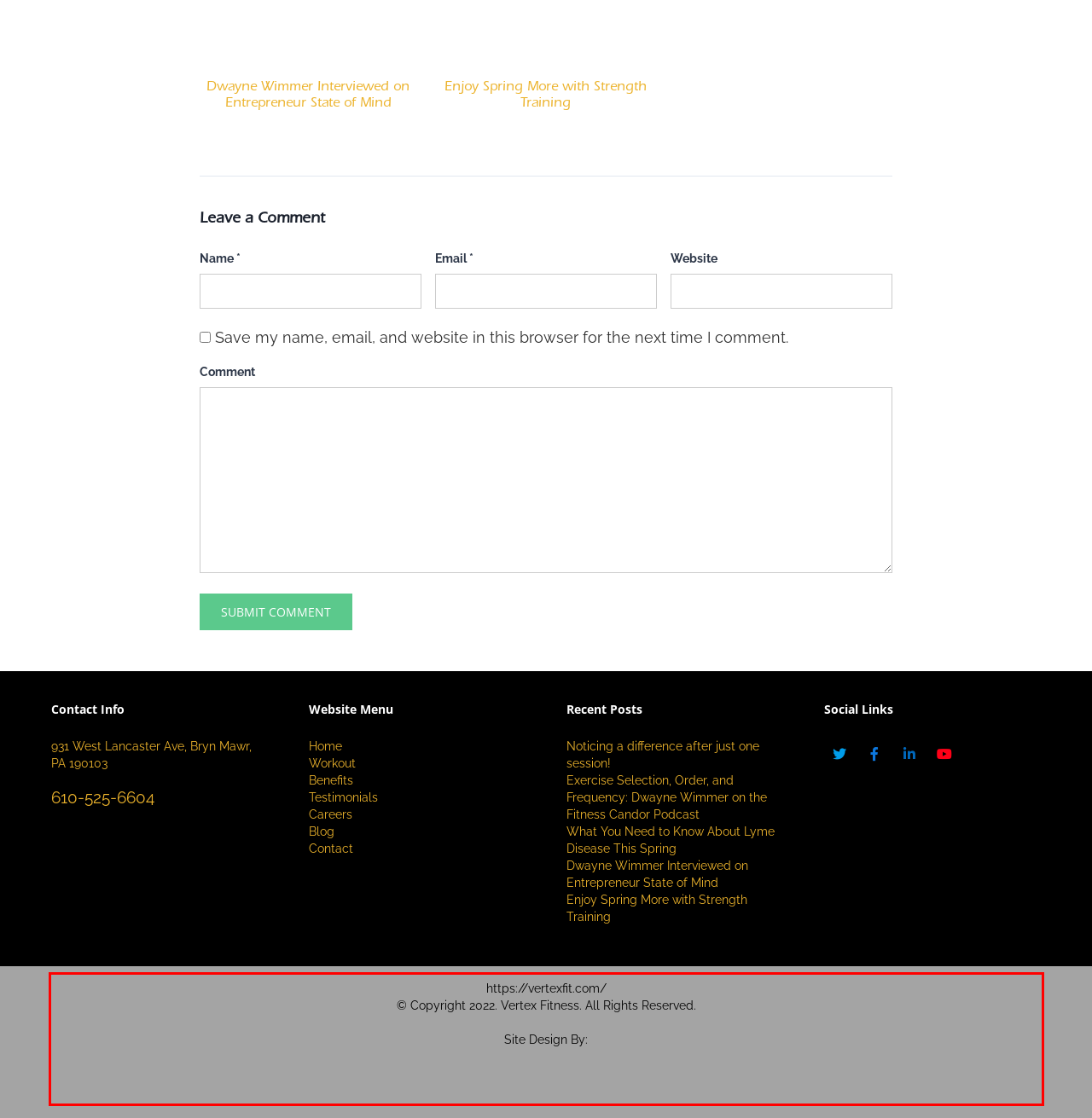Analyze the webpage screenshot with a red bounding box highlighting a UI element. Select the description that best matches the new webpage after clicking the highlighted element. Here are the options:
A. Web Design SEO And Social Media Main Line - Philadelphia PA
B. Entrepreneur State of Mind, and interview with Dwayne Wimmer - Vertex
C. The Vertex Fitness Workout Benefits
D. Stress Reliever - Sophisticate at "V" Fitness: Session 2.2
E. Exercise Selection, Order, and Frequency - Vertex Fit
F. Spring is Here Enjoy it with Strength Training -Vertex Fitness Personal
G. Testimonials - Vertex Fit
H. Vertex Fit - Blog

A